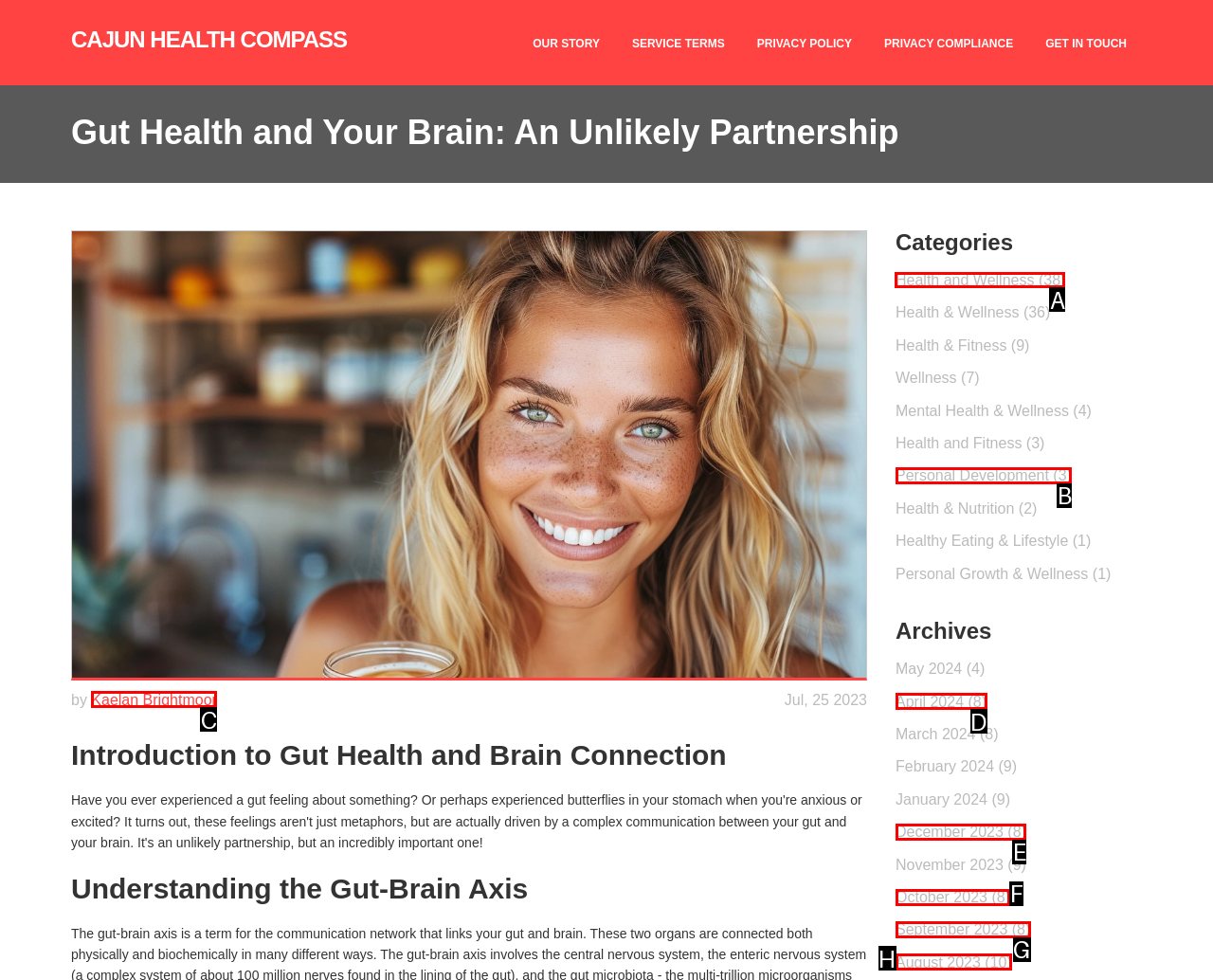Select the correct option from the given choices to perform this task: Explore the 'Health and Wellness' category. Provide the letter of that option.

A